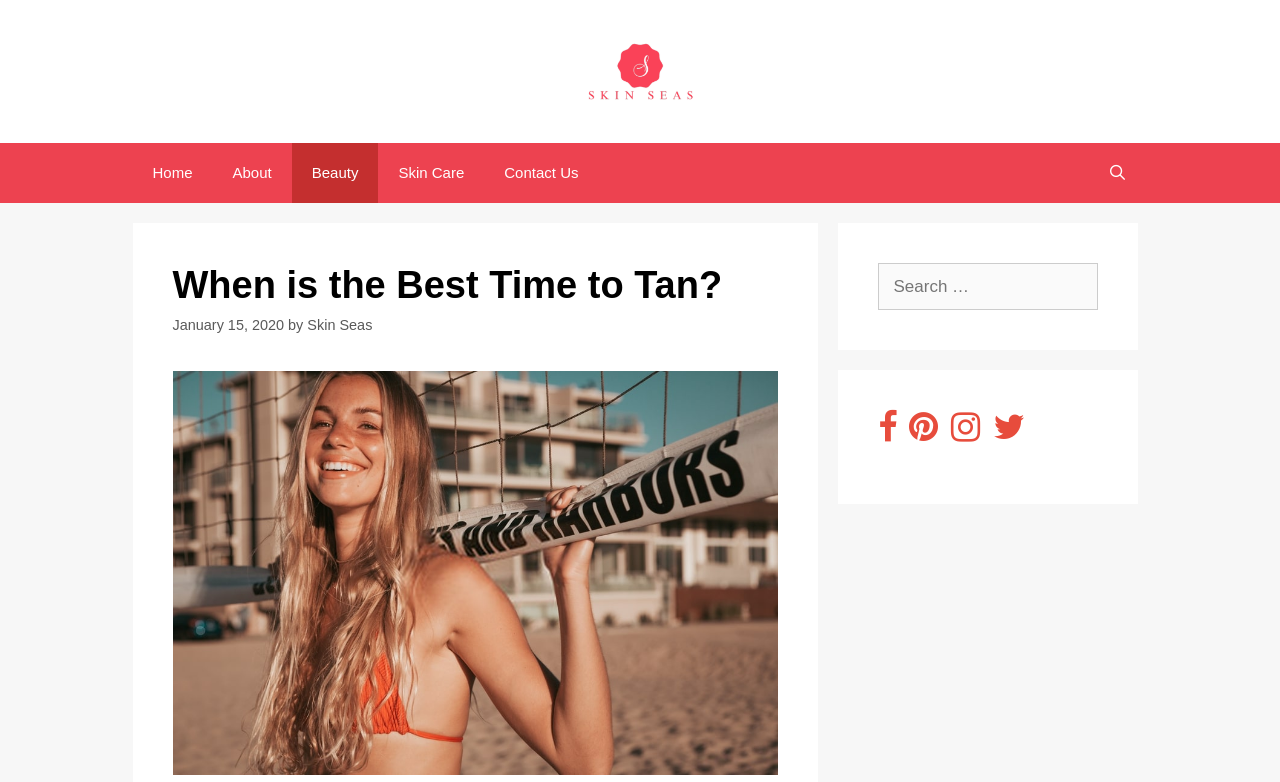Please determine the bounding box coordinates of the element's region to click for the following instruction: "open search bar".

[0.85, 0.182, 0.896, 0.259]